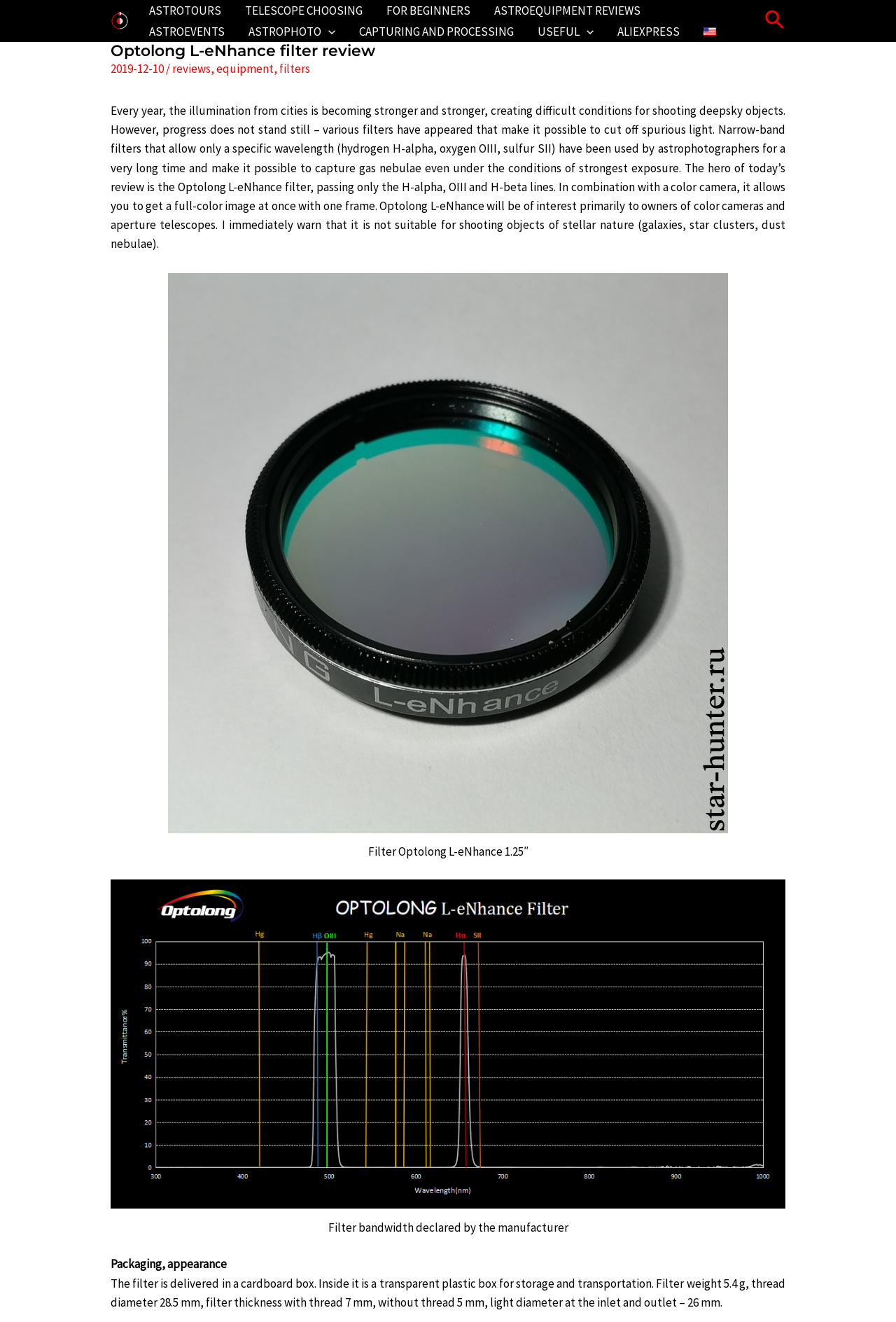What is the diameter of the thread?
Analyze the image and deliver a detailed answer to the question.

The diameter of the thread is 28.5 mm, which is mentioned in the webpage content under the 'Packaging, appearance' section.